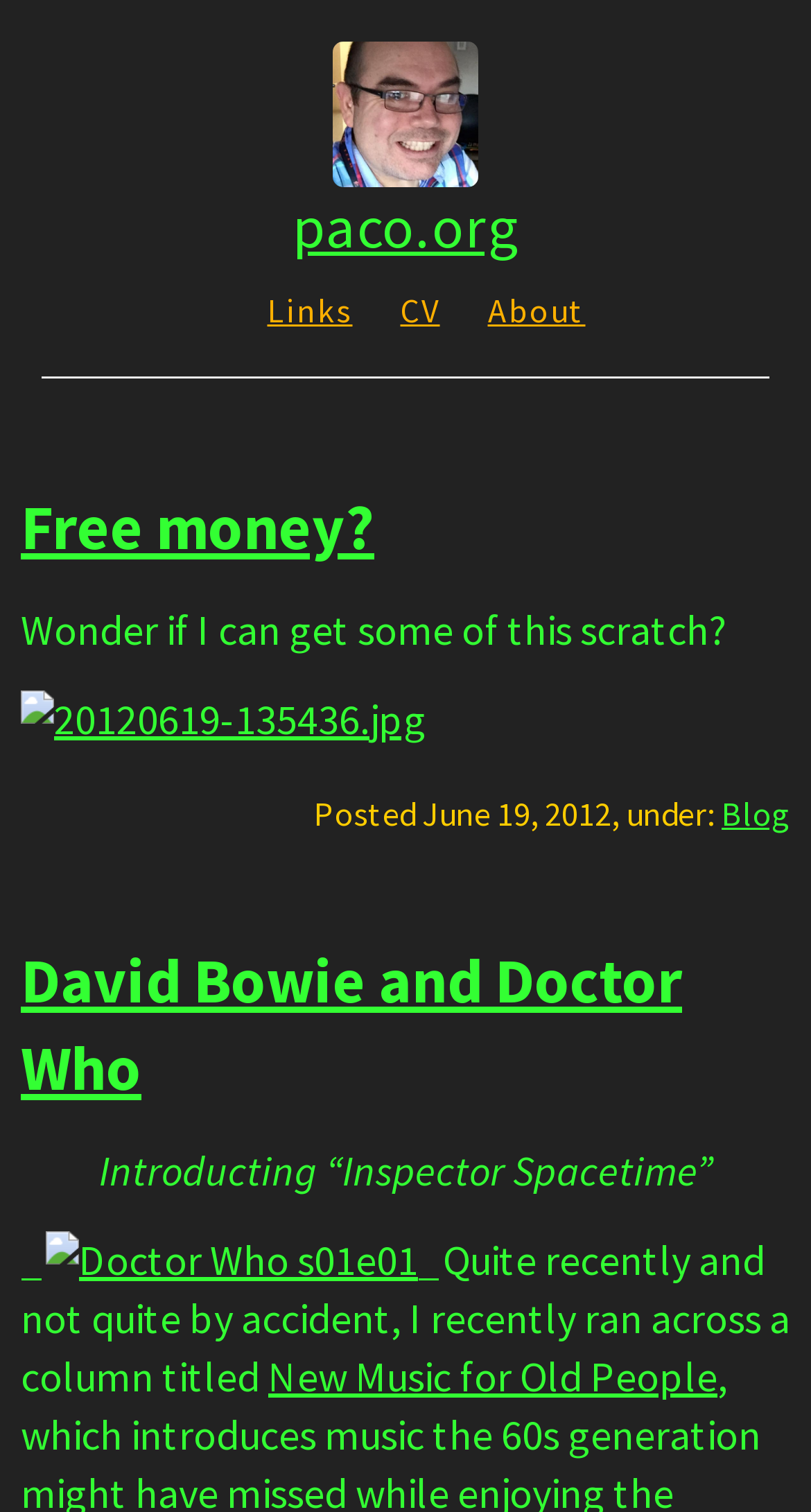Could you provide the bounding box coordinates for the portion of the screen to click to complete this instruction: "go to paco.org homepage"?

[0.41, 0.028, 0.59, 0.124]